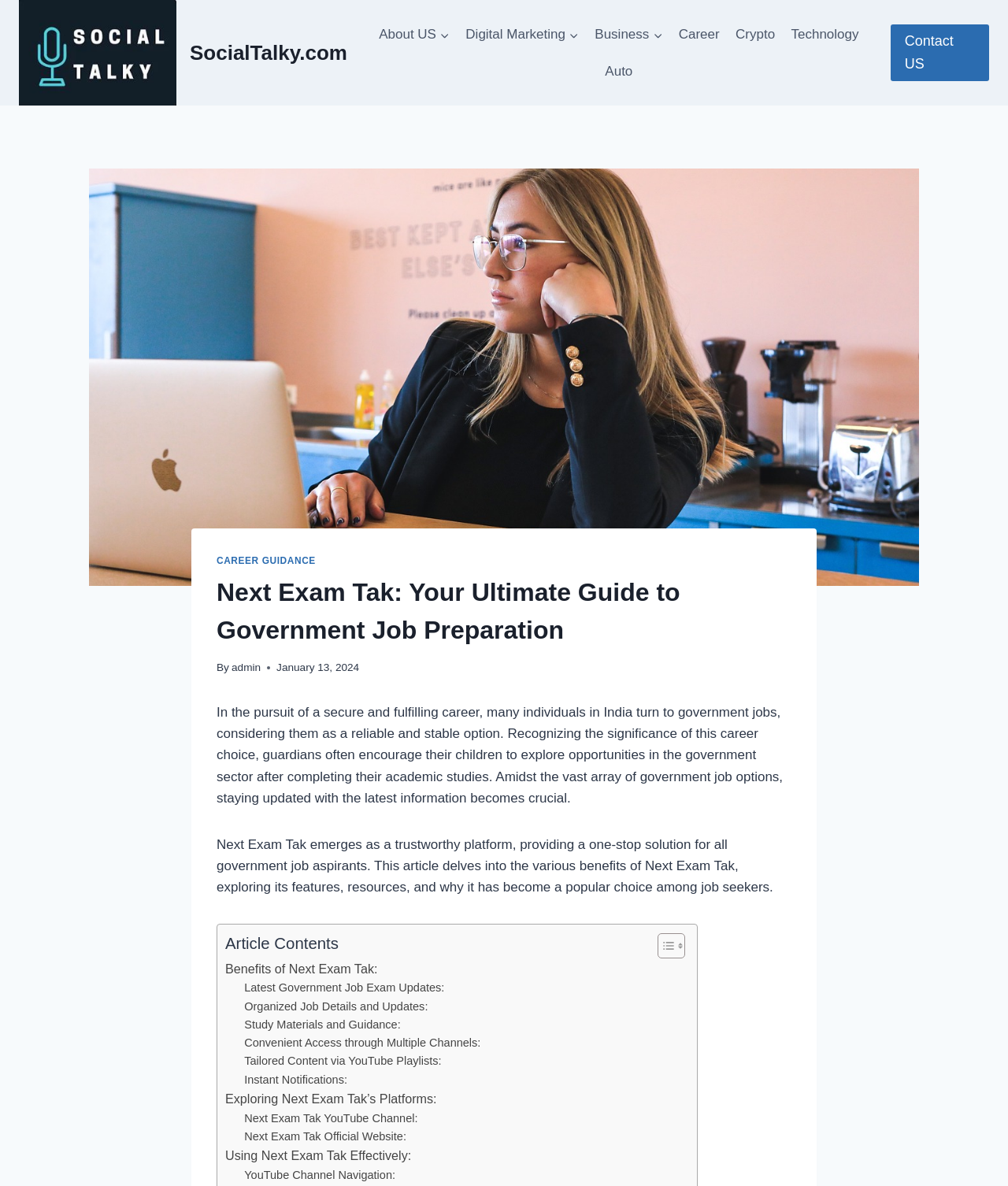What is the title of the article?
Please use the visual content to give a single word or phrase answer.

Next Exam Tak: Your Ultimate Guide to Government Job Preparation